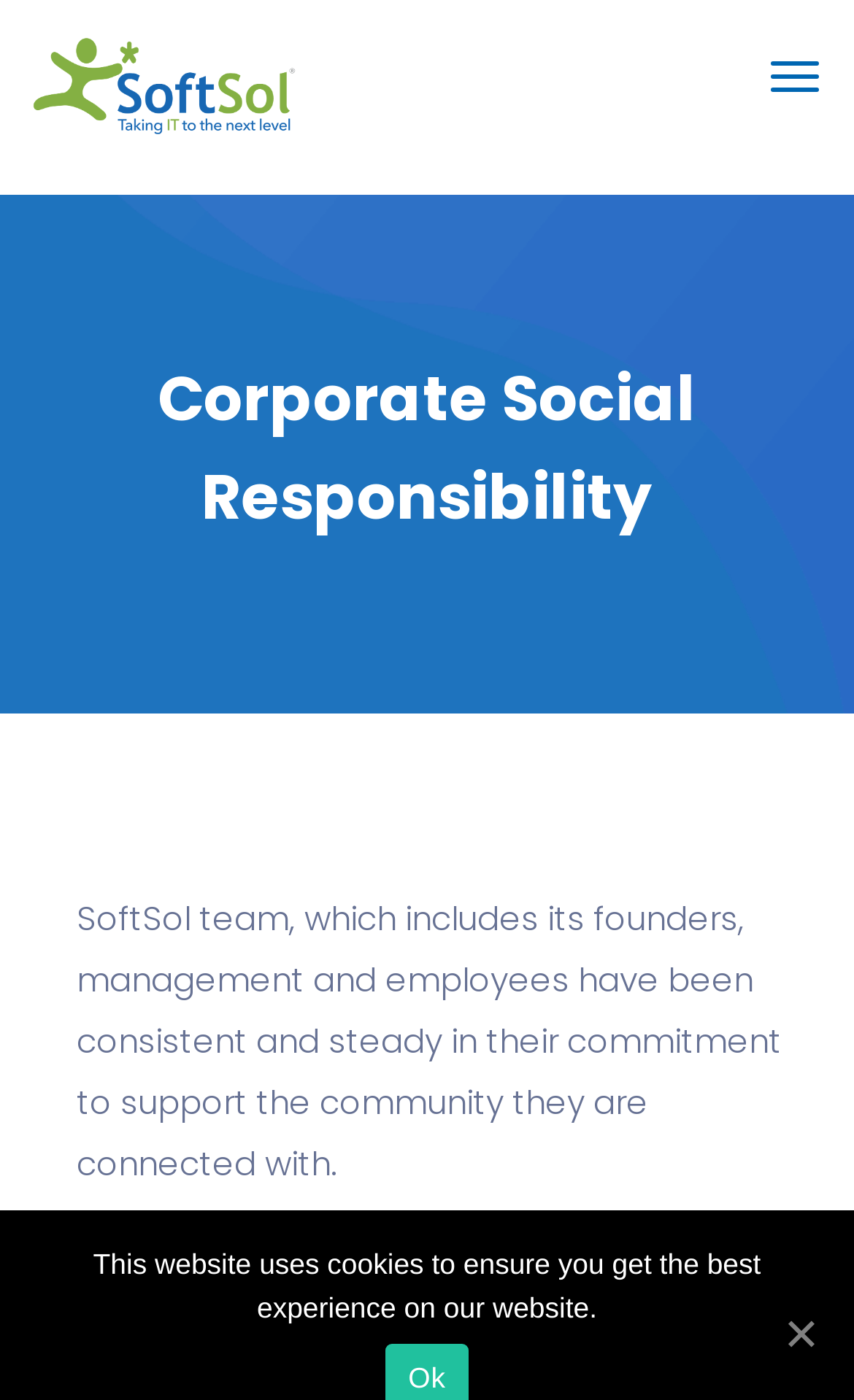Based on the element description aria-label="Toggle navigation", identify the bounding box coordinates for the UI element. The coordinates should be in the format (top-left x, top-left y, bottom-right x, bottom-right y) and within the 0 to 1 range.

[0.9, 0.035, 0.962, 0.104]